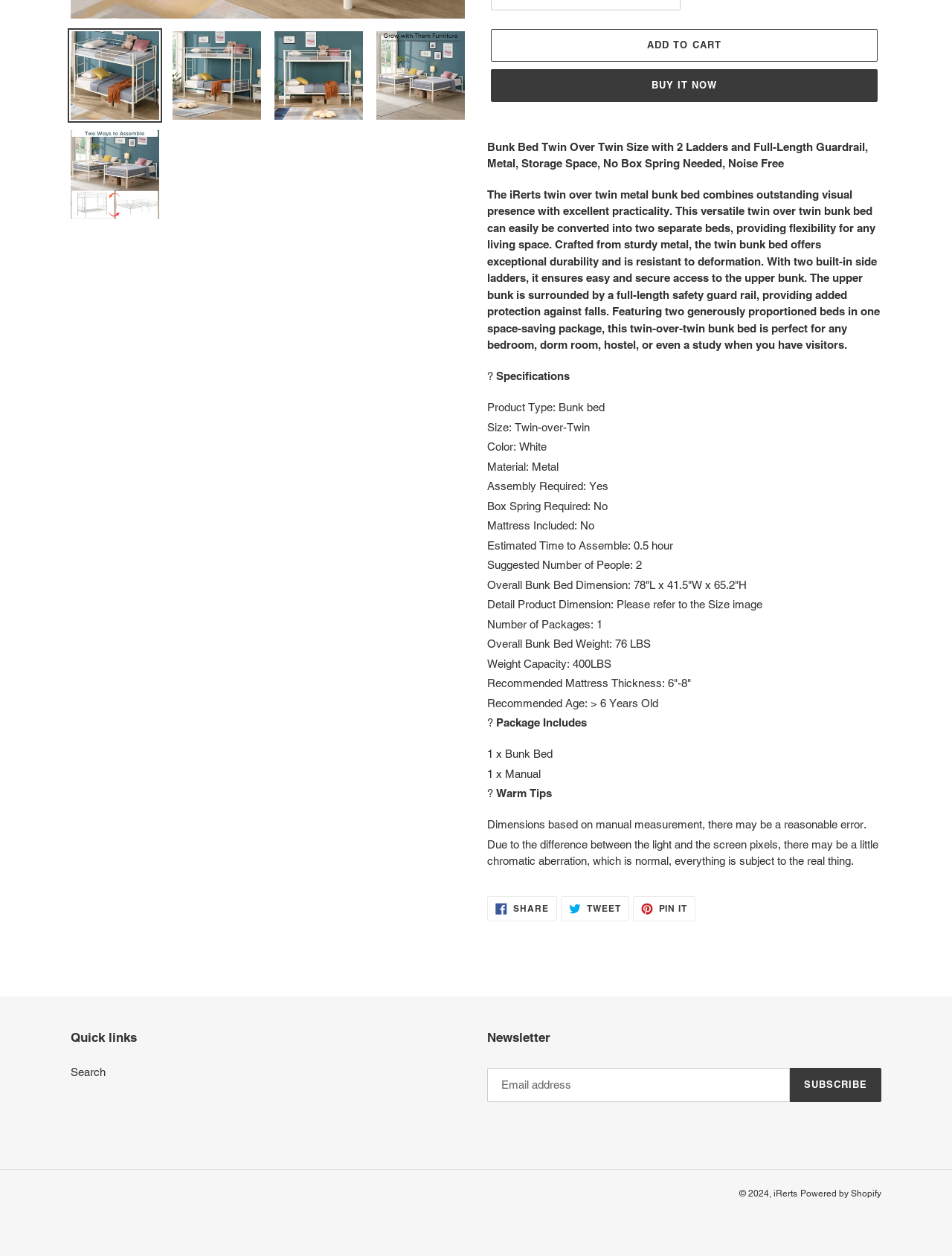Give the bounding box coordinates for this UI element: "Add to cart". The coordinates should be four float numbers between 0 and 1, arranged as [left, top, right, bottom].

[0.516, 0.023, 0.922, 0.049]